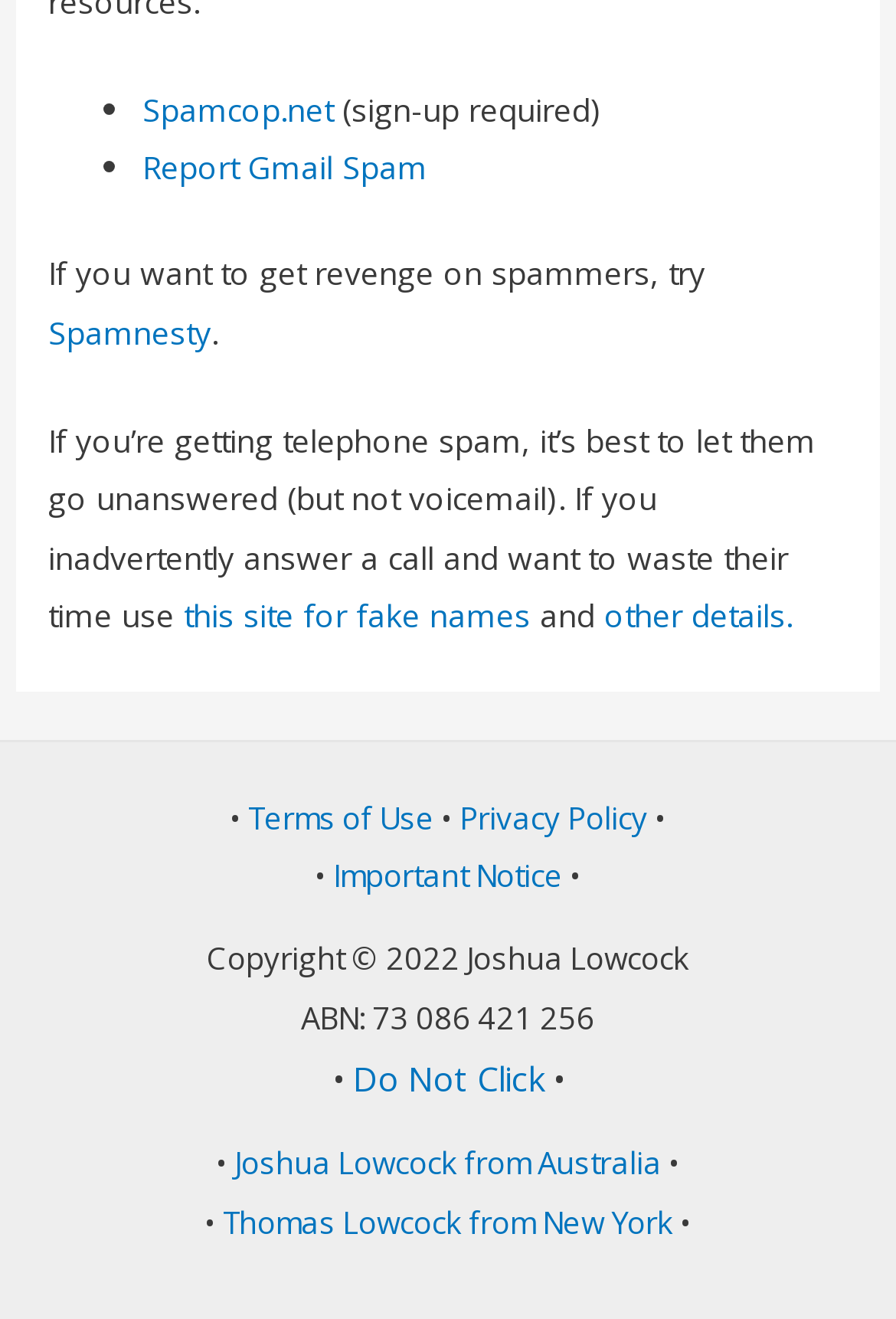Please specify the bounding box coordinates in the format (top-left x, top-left y, bottom-right x, bottom-right y), with all values as floating point numbers between 0 and 1. Identify the bounding box of the UI element described by: parent_node: Performance cookies name="cookieGroup[]" value="statistics"

None